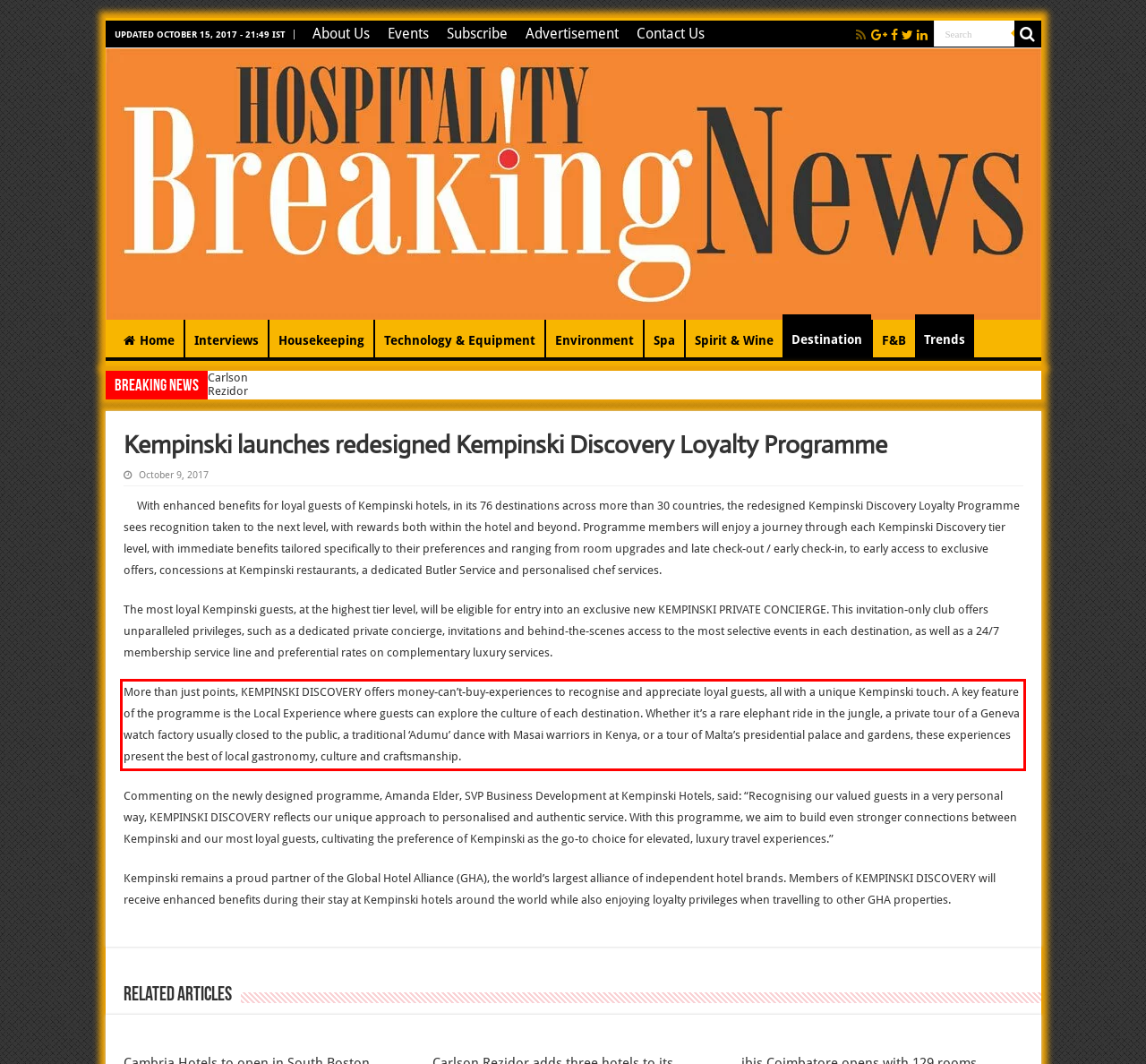You are provided with a screenshot of a webpage containing a red bounding box. Please extract the text enclosed by this red bounding box.

More than just points, KEMPINSKI DISCOVERY offers money-can’t-buy-experiences to recognise and appreciate loyal guests, all with a unique Kempinski touch. A key feature of the programme is the Local Experience where guests can explore the culture of each destination. Whether it’s a rare elephant ride in the jungle, a private tour of a Geneva watch factory usually closed to the public, a traditional ‘Adumu’ dance with Masai warriors in Kenya, or a tour of Malta’s presidential palace and gardens, these experiences present the best of local gastronomy, culture and craftsmanship.